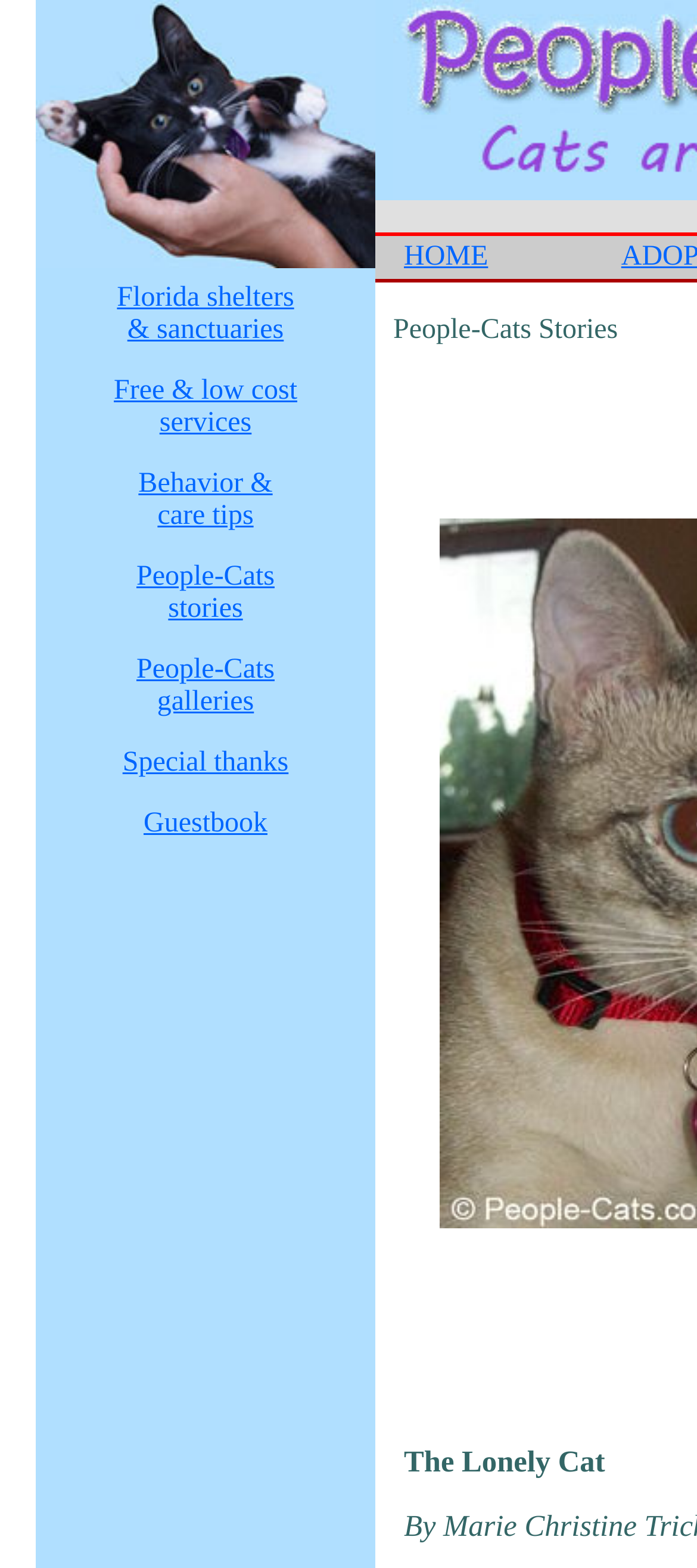Identify the bounding box coordinates for the region to click in order to carry out this instruction: "go to home page". Provide the coordinates using four float numbers between 0 and 1, formatted as [left, top, right, bottom].

[0.572, 0.151, 0.884, 0.178]